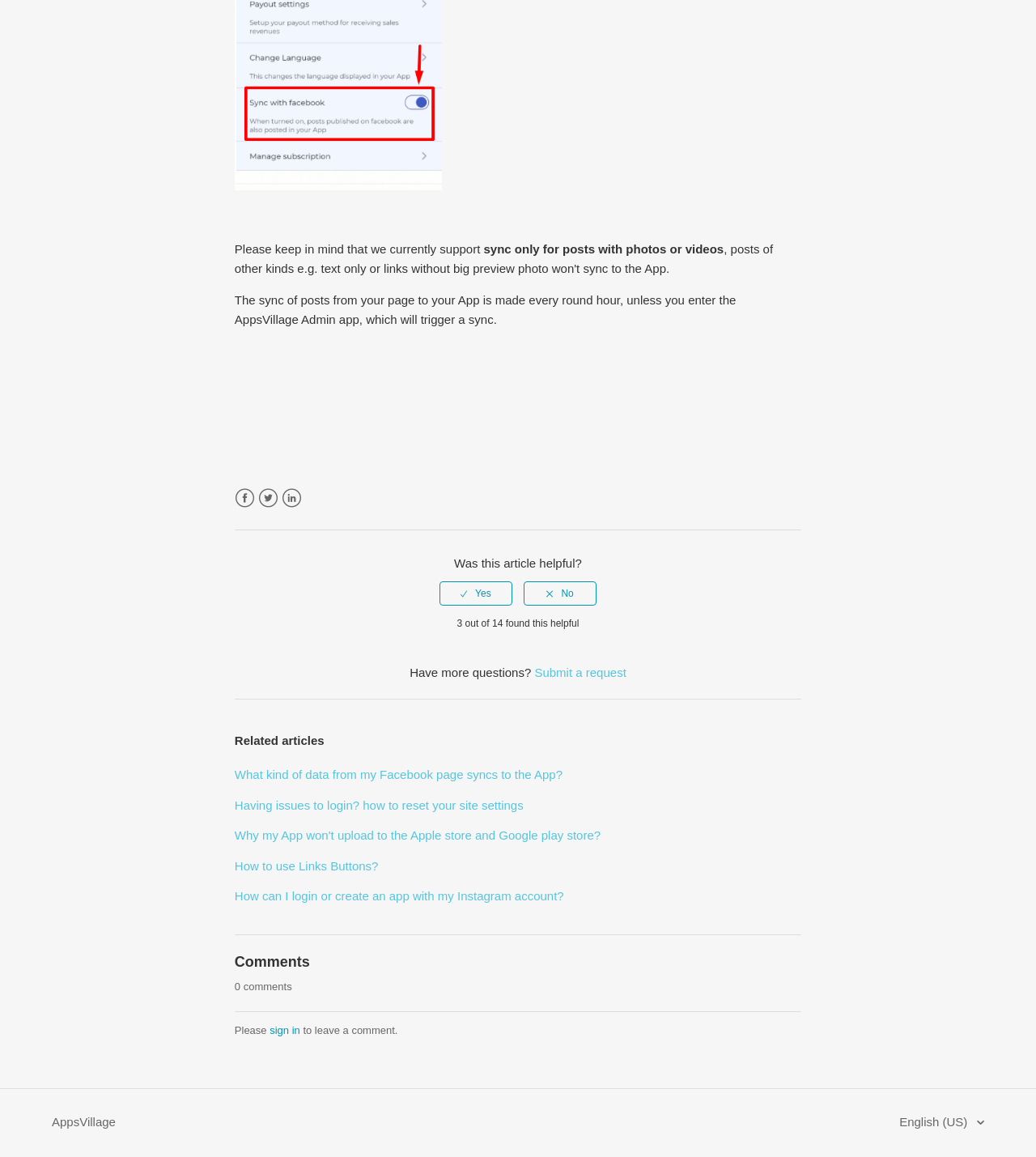What is the topic of the related article 'What kind of data from my Facebook page syncs to the App?' Please answer the question using a single word or phrase based on the image.

Facebook page data sync